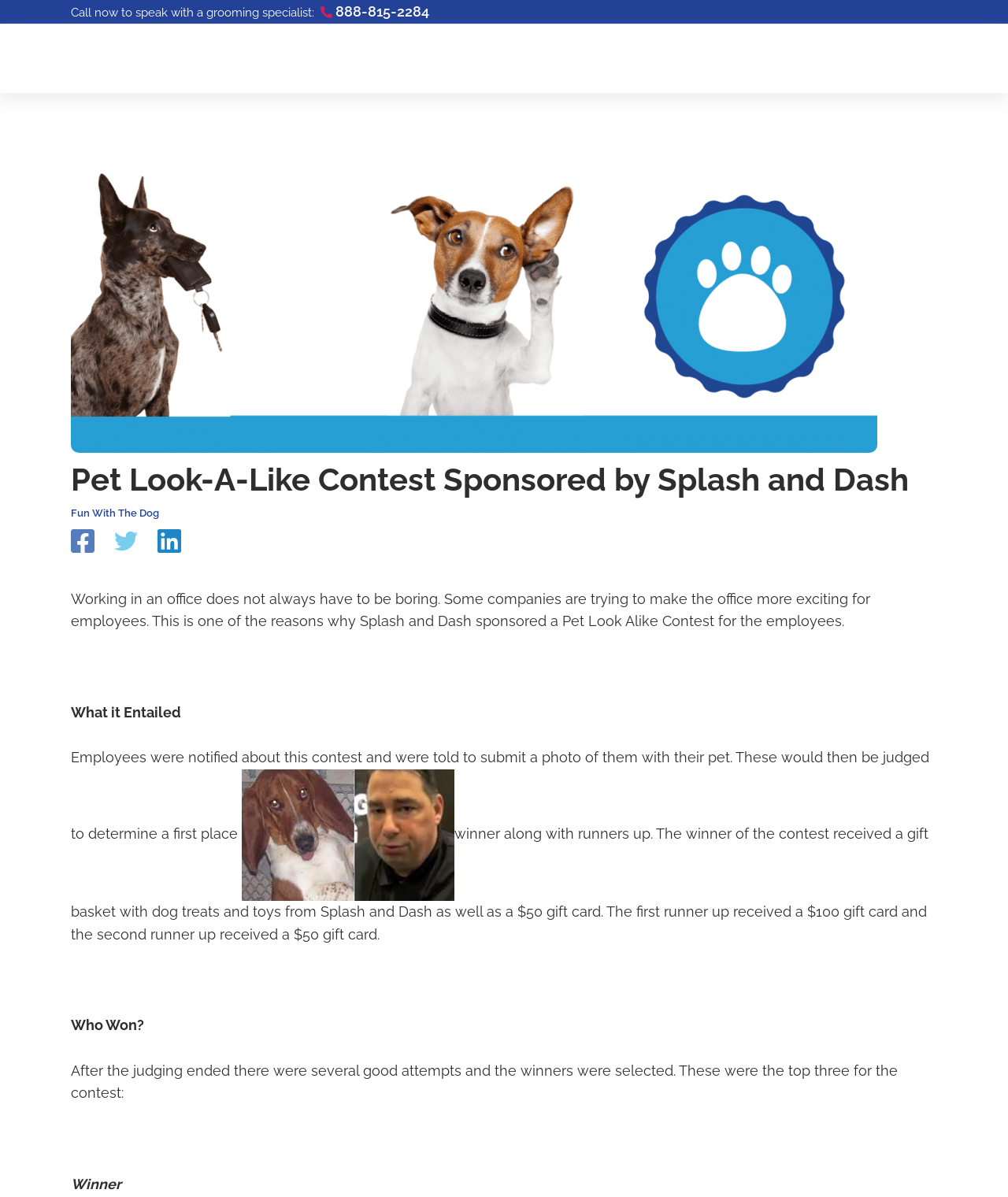Find the bounding box of the element with the following description: "alt="Splash and Dash for Dogs"". The coordinates must be four float numbers between 0 and 1, formatted as [left, top, right, bottom].

[0.07, 0.041, 0.211, 0.055]